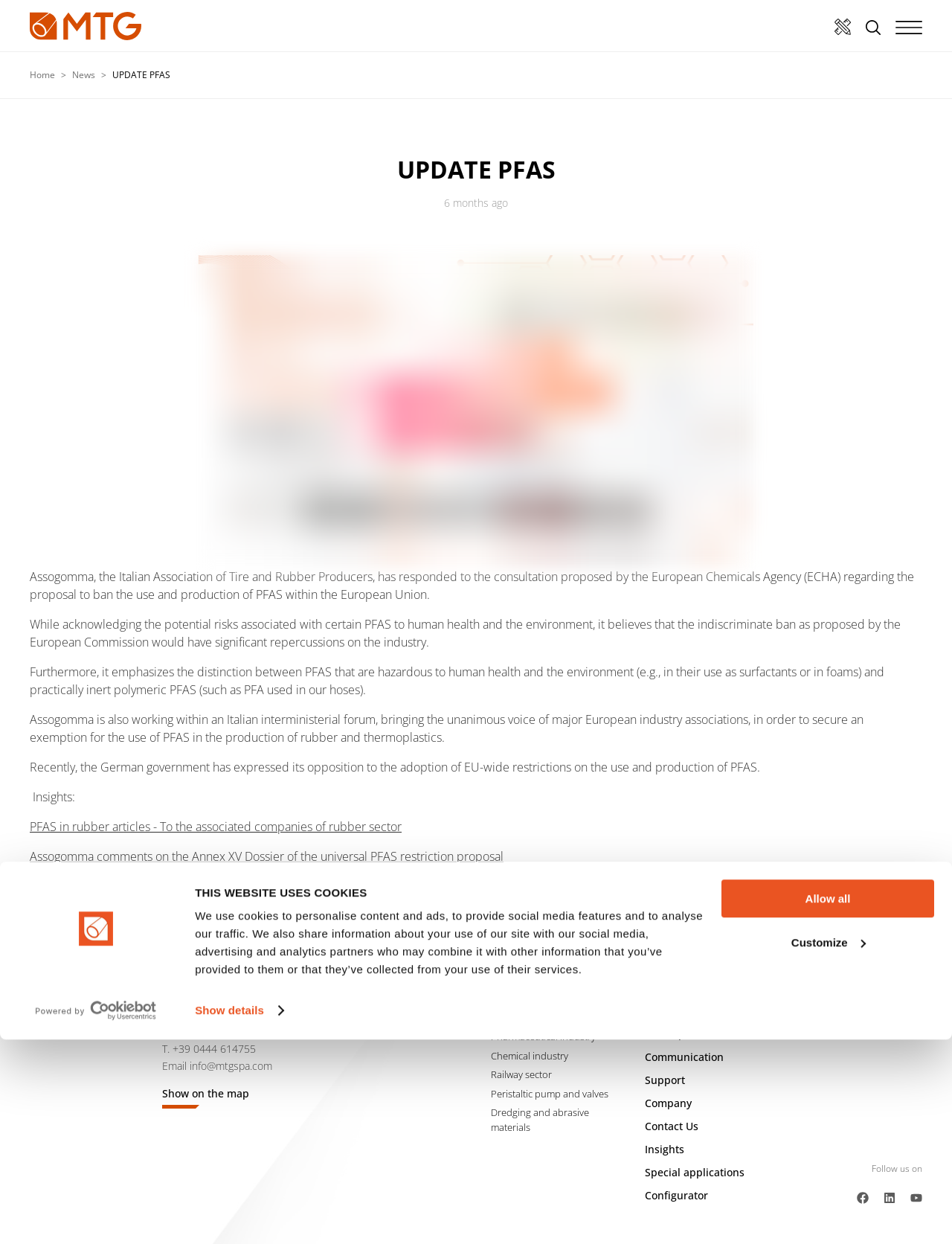Create a detailed summary of all the visual and textual information on the webpage.

This webpage is about Manifattura Tubi Gomma (MTG), an Italian company that produces rubber hoses. The page is divided into several sections. At the top, there is a dialog box with a logo and a link to open the logo in a new window. Below the dialog box, there is a tab panel with a heading "THIS WEBSITE USES COOKIES" and a paragraph explaining the use of cookies on the website. There are also two buttons, "Customize" and "Allow all", related to cookie settings.

On the left side of the page, there is a navigation menu with links to different sections of the website, including "Home", "News", and "Insights". Below the navigation menu, there is an article with a heading "UPDATE PFAS" and several paragraphs discussing the company's response to the European Chemicals Agency's proposal to ban the use and production of PFAS (per- and polyfluoroalkyl substances) within the European Union.

The article is accompanied by a time stamp indicating when it was published, and there are several links to related articles and documents. At the bottom of the page, there is a section with the company's contact information, including address, phone number, and email. There are also links to the company's social media profiles and a map showing the company's location.

On the right side of the page, there are several links to different sections of the website, including "Applications", "Research and Development", and "Company". There is also a language selection menu with options for English and Italian.